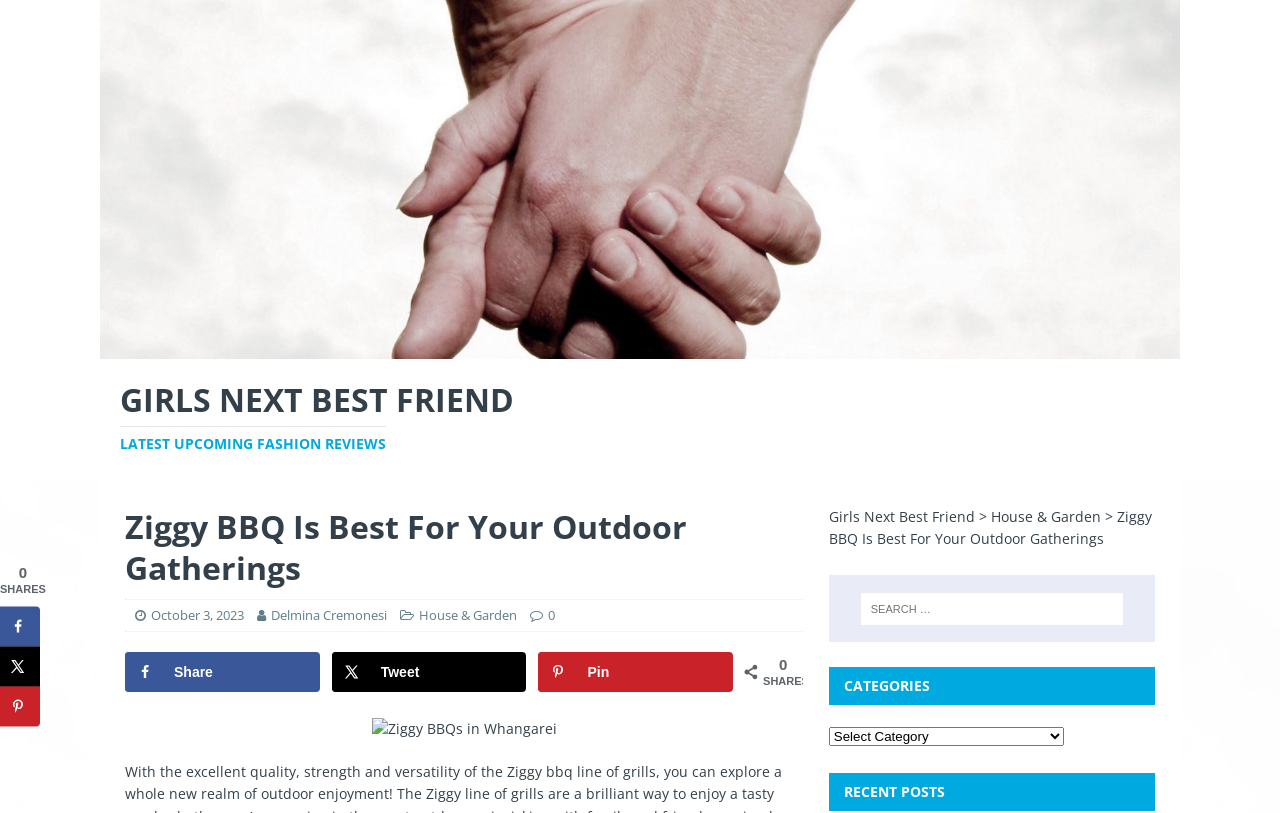Please indicate the bounding box coordinates for the clickable area to complete the following task: "Select a category". The coordinates should be specified as four float numbers between 0 and 1, i.e., [left, top, right, bottom].

[0.647, 0.894, 0.831, 0.918]